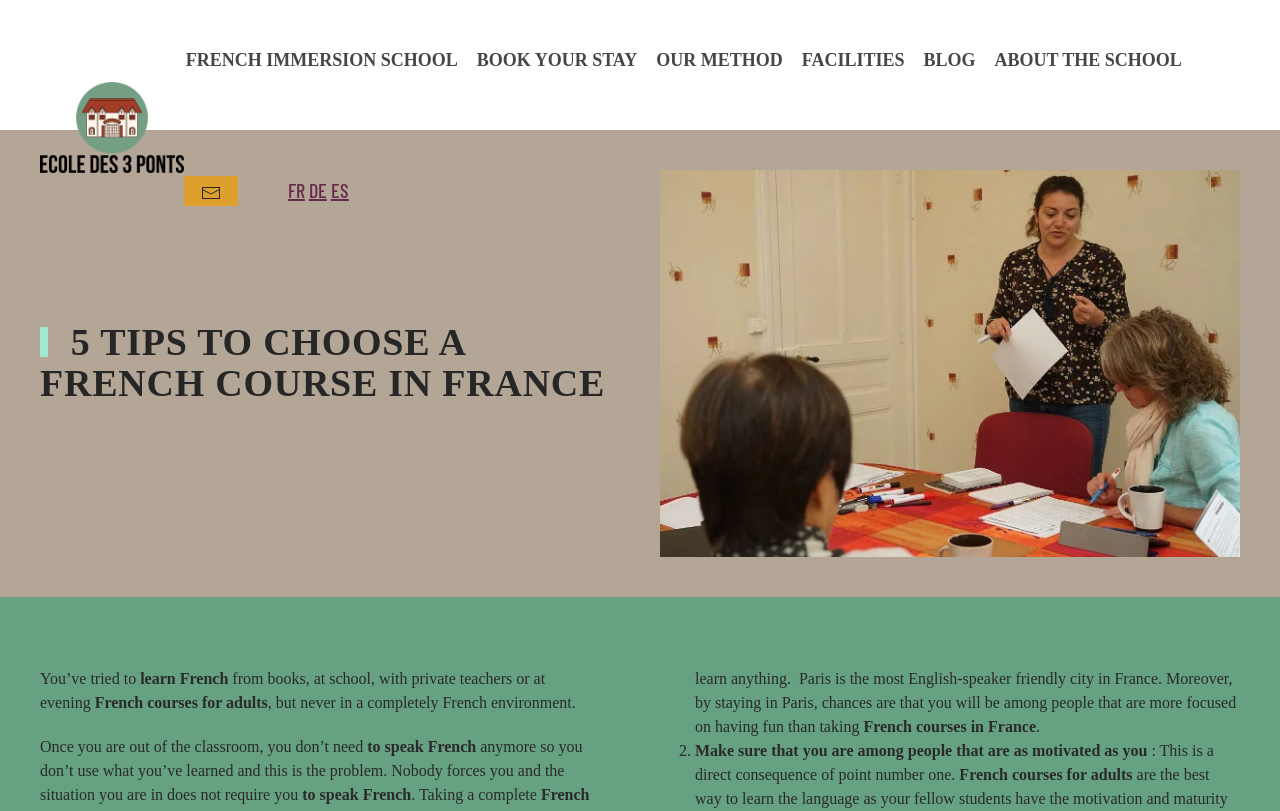Answer the question using only one word or a concise phrase: How many tips are provided for choosing a French course?

5